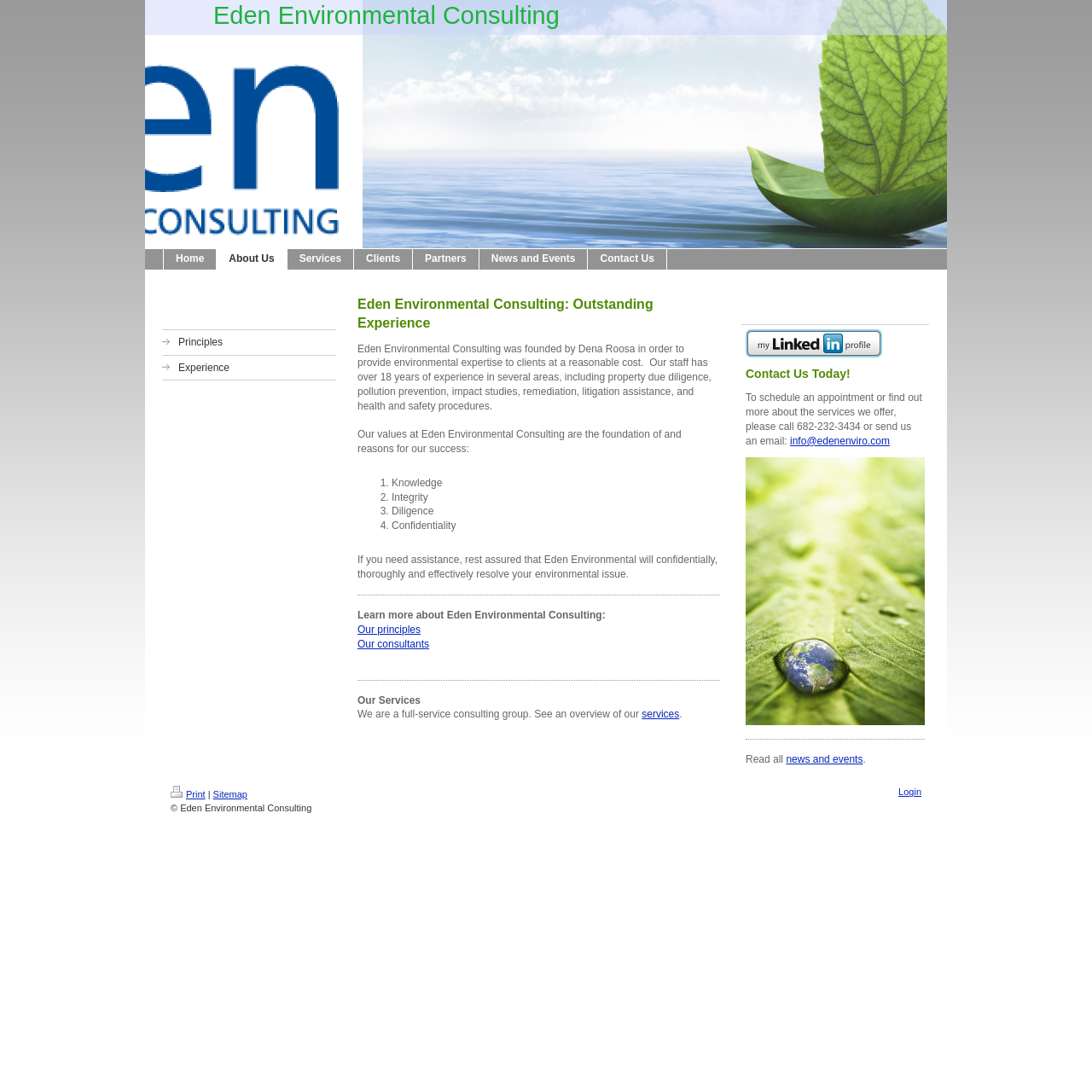Determine the bounding box coordinates of the clickable element to achieve the following action: 'Contact 'The Nestmann Group''. Provide the coordinates as four float values between 0 and 1, formatted as [left, top, right, bottom].

None